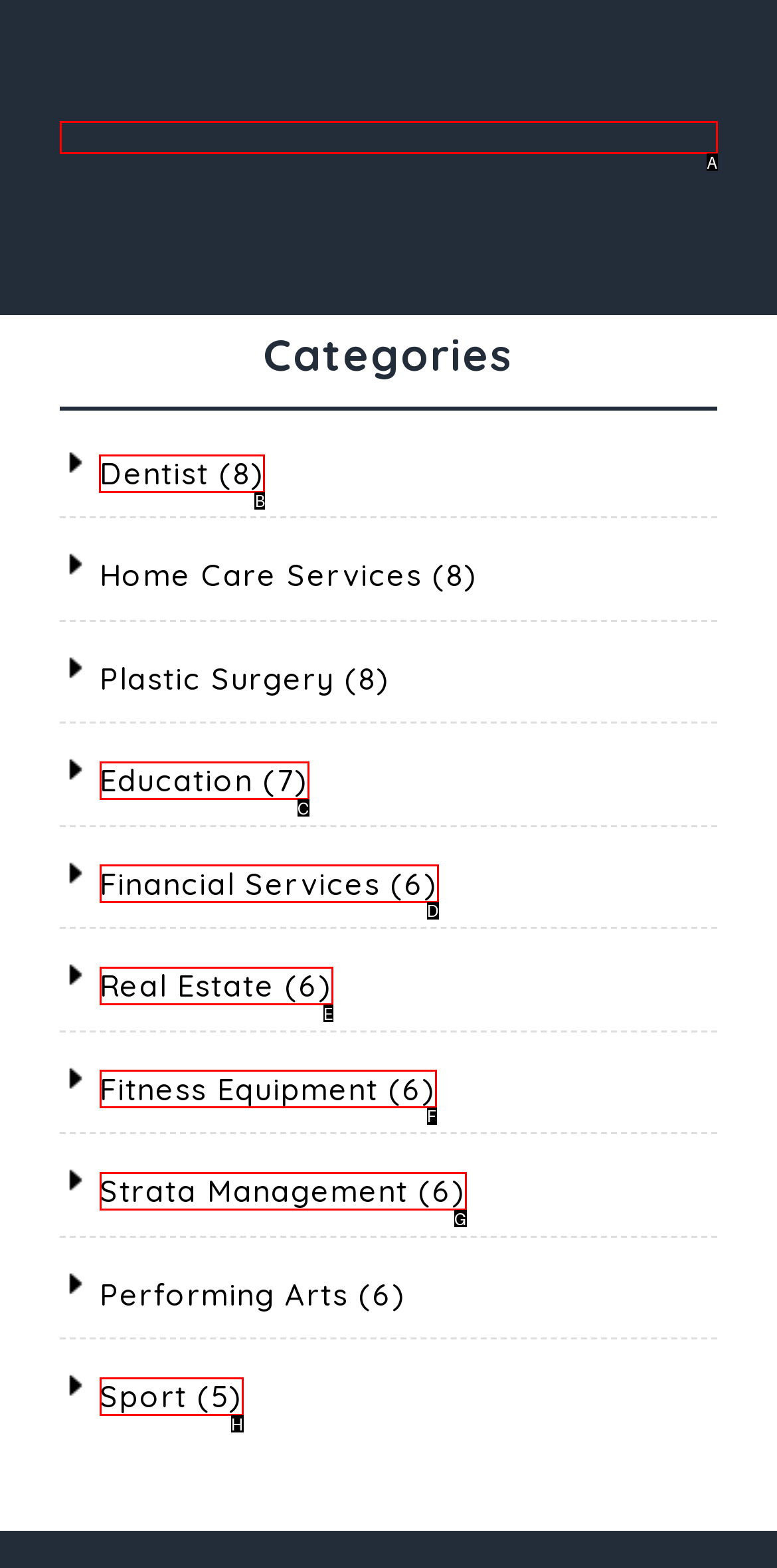Tell me which one HTML element I should click to complete the following task: Browse posts in Dentist category Answer with the option's letter from the given choices directly.

B